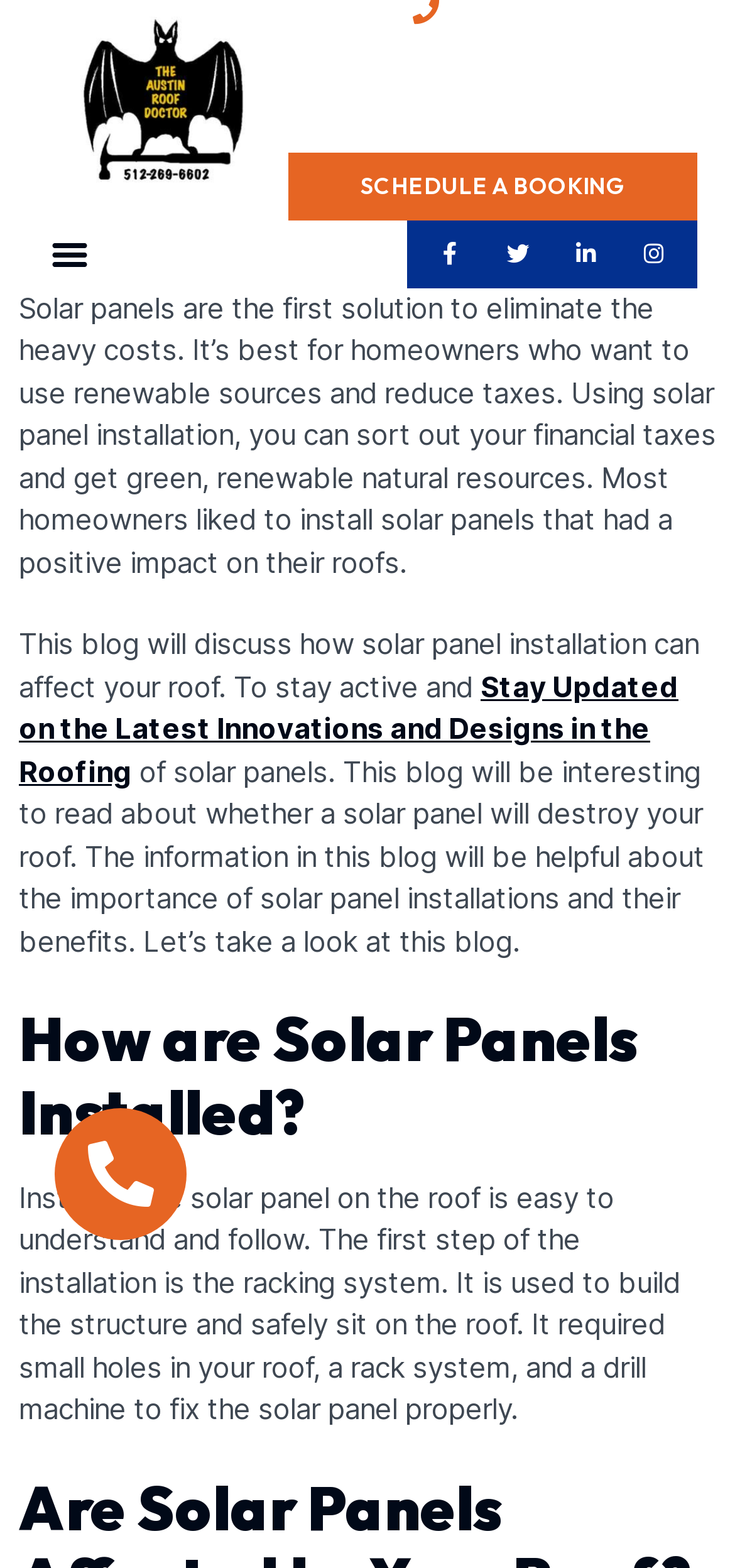Give the bounding box coordinates for this UI element: "Instagram". The coordinates should be four float numbers between 0 and 1, arranged as [left, top, right, bottom].

[0.859, 0.147, 0.921, 0.176]